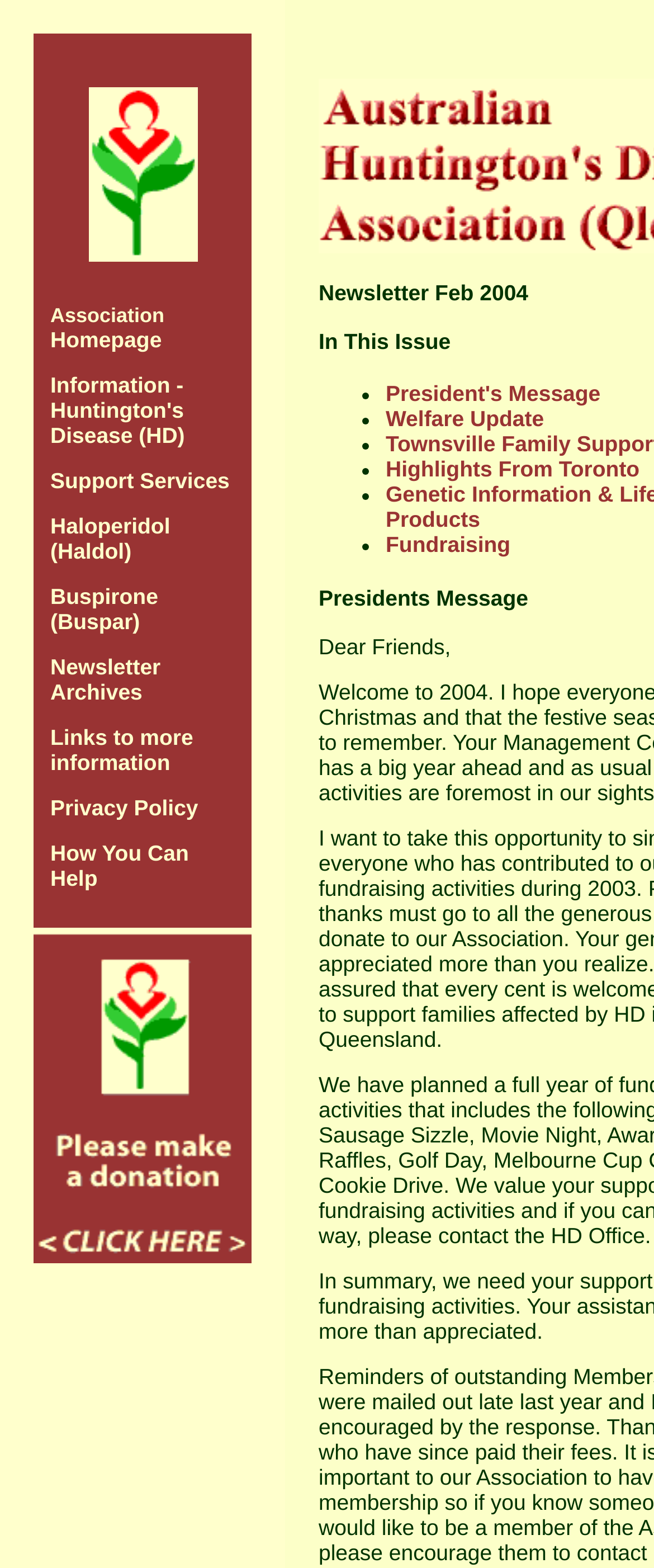Find and generate the main title of the webpage.

Newsletter Feb 2004